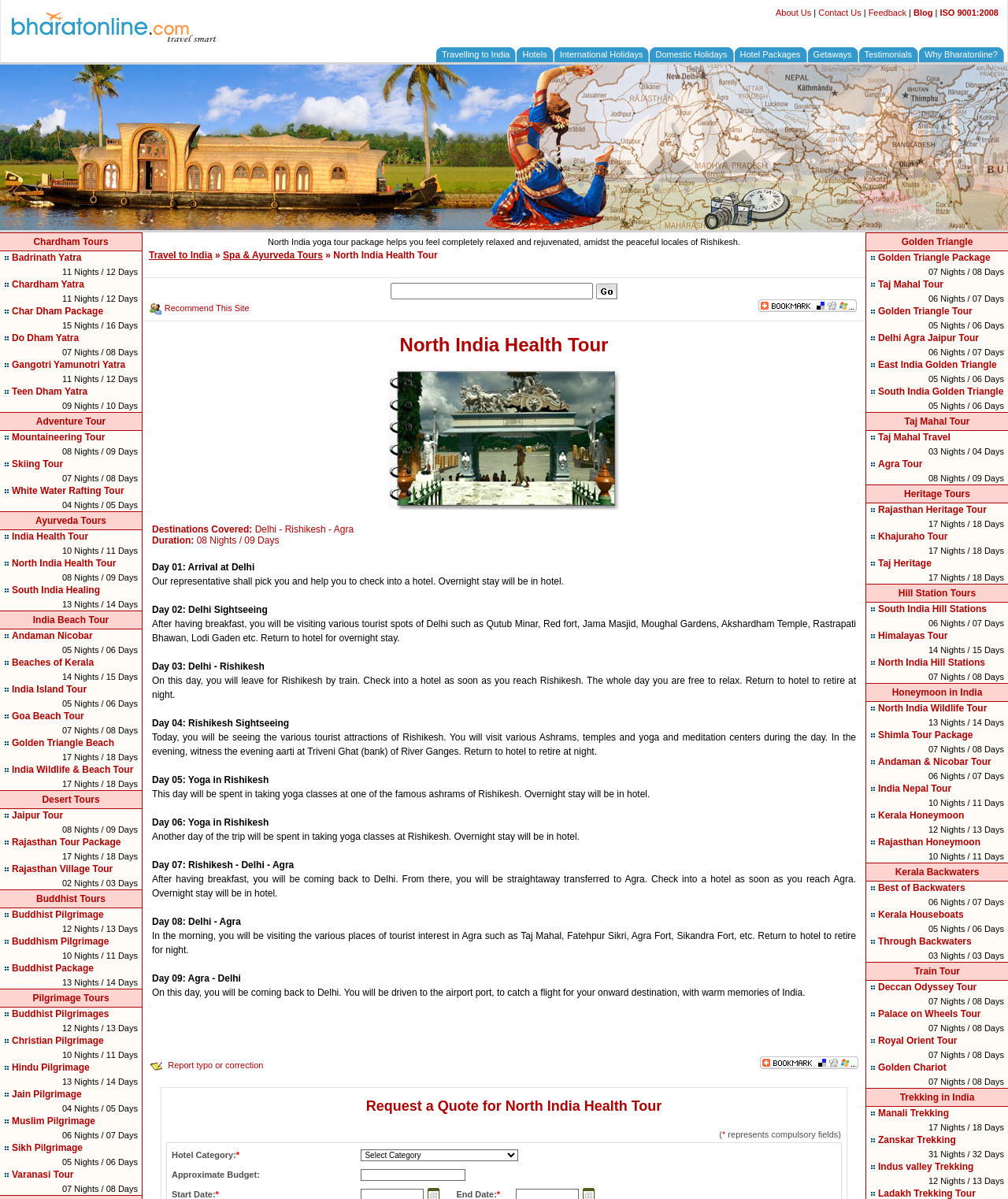How many images are there in the top section of the webpage?
Please provide a single word or phrase in response based on the screenshot.

2